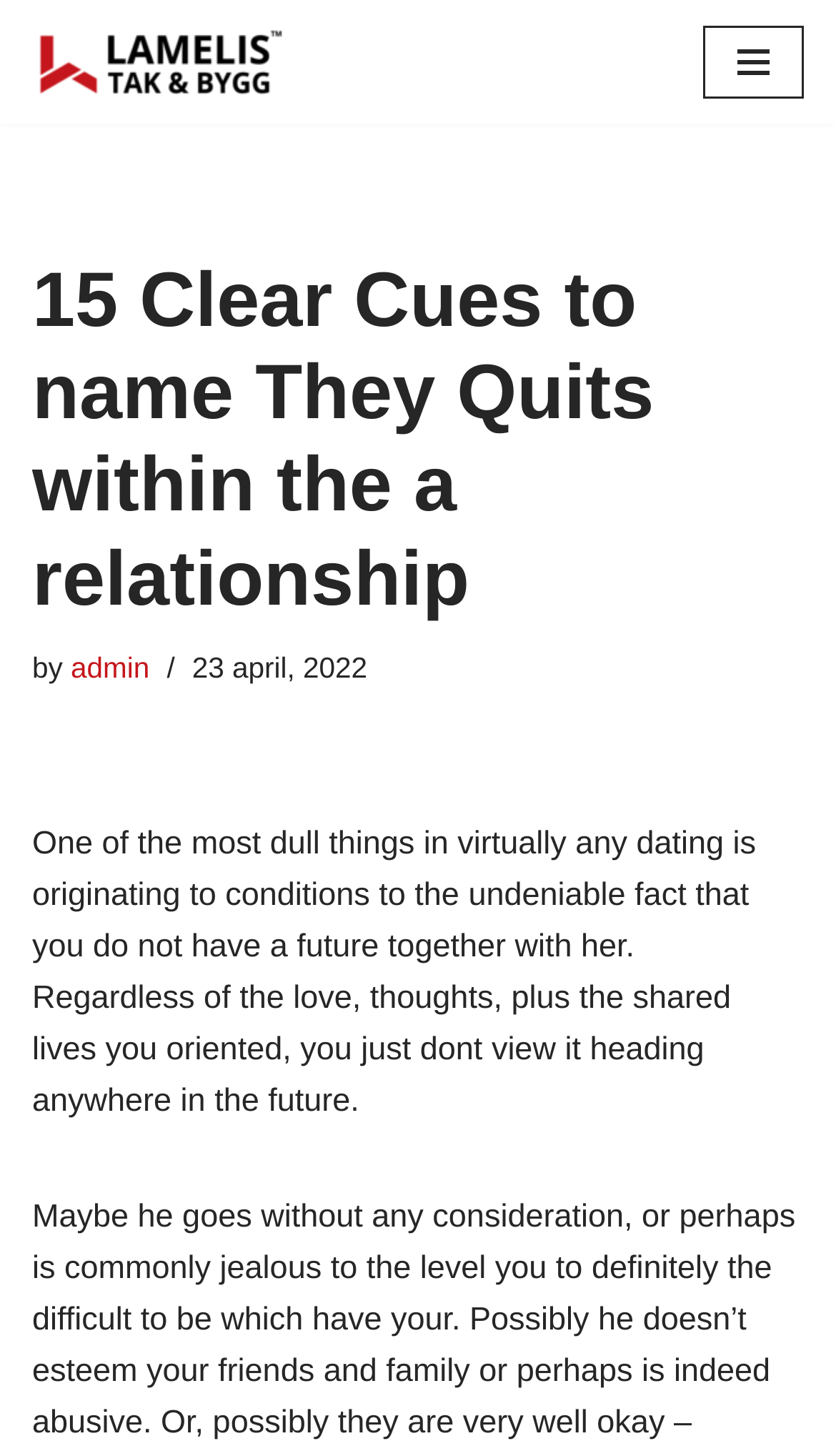What is the author of the article?
Using the visual information, reply with a single word or short phrase.

admin